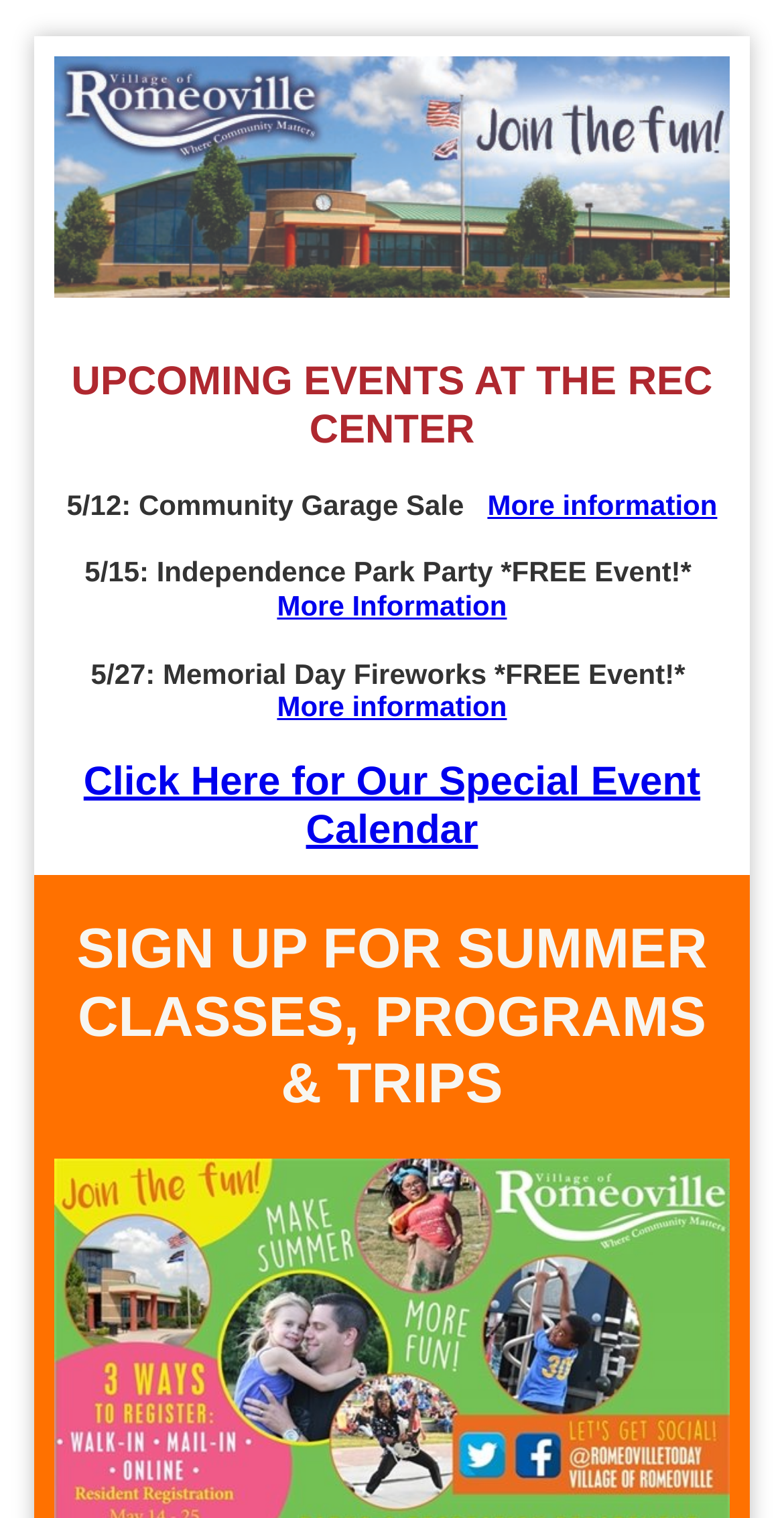Identify the primary heading of the webpage and provide its text.

UPCOMING EVENTS AT THE REC CENTER